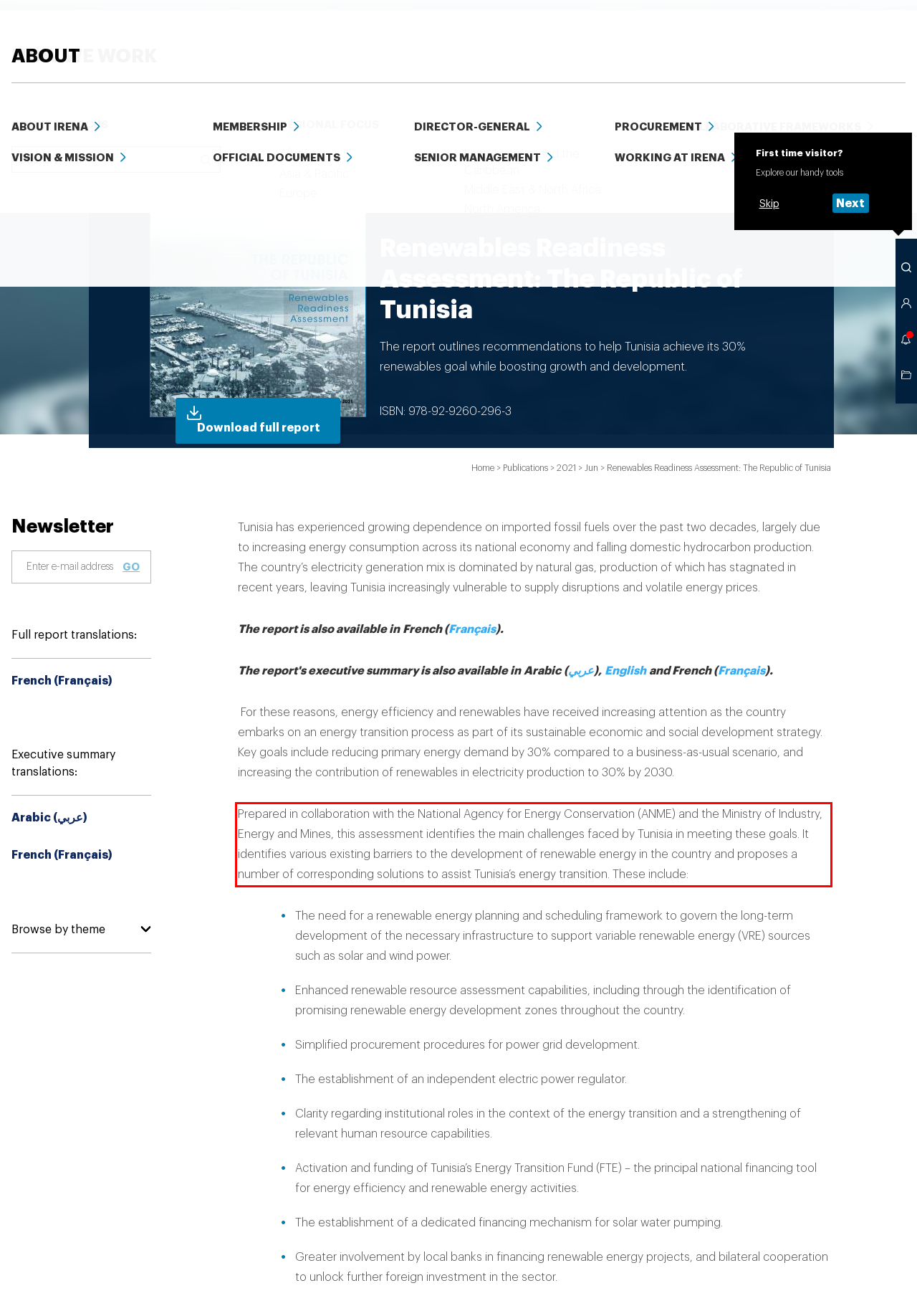Please perform OCR on the text within the red rectangle in the webpage screenshot and return the text content.

Prepared in collaboration with the National Agency for Energy Conservation (ANME) and the Ministry of Industry, Energy and Mines, this assessment identifies the main challenges faced by Tunisia in meeting these goals. It identifies various existing barriers to the development of renewable energy in the country and proposes a number of corresponding solutions to assist Tunisia’s energy transition. These include: